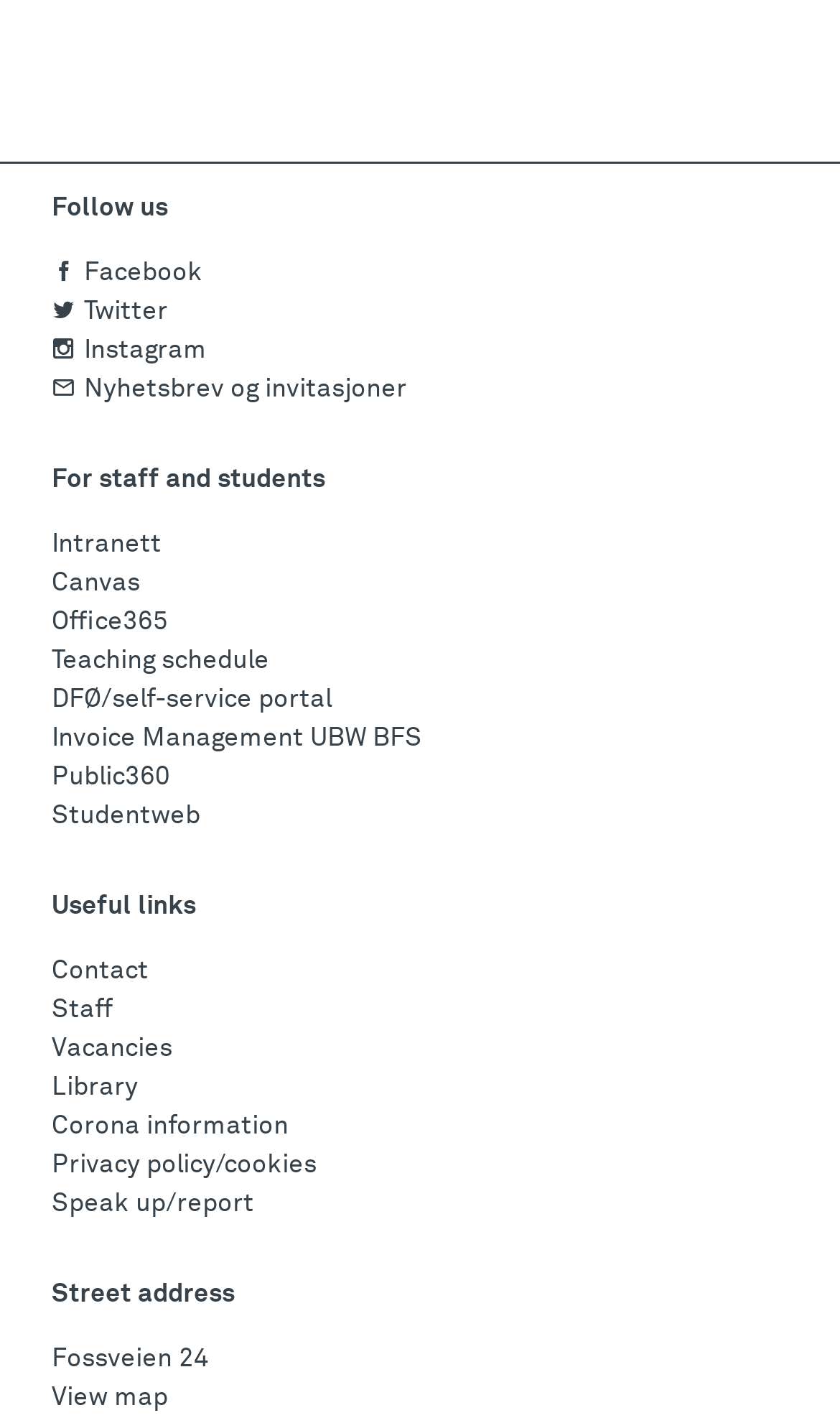Find the bounding box coordinates of the clickable area required to complete the following action: "Follow us on Facebook".

[0.062, 0.184, 0.241, 0.203]